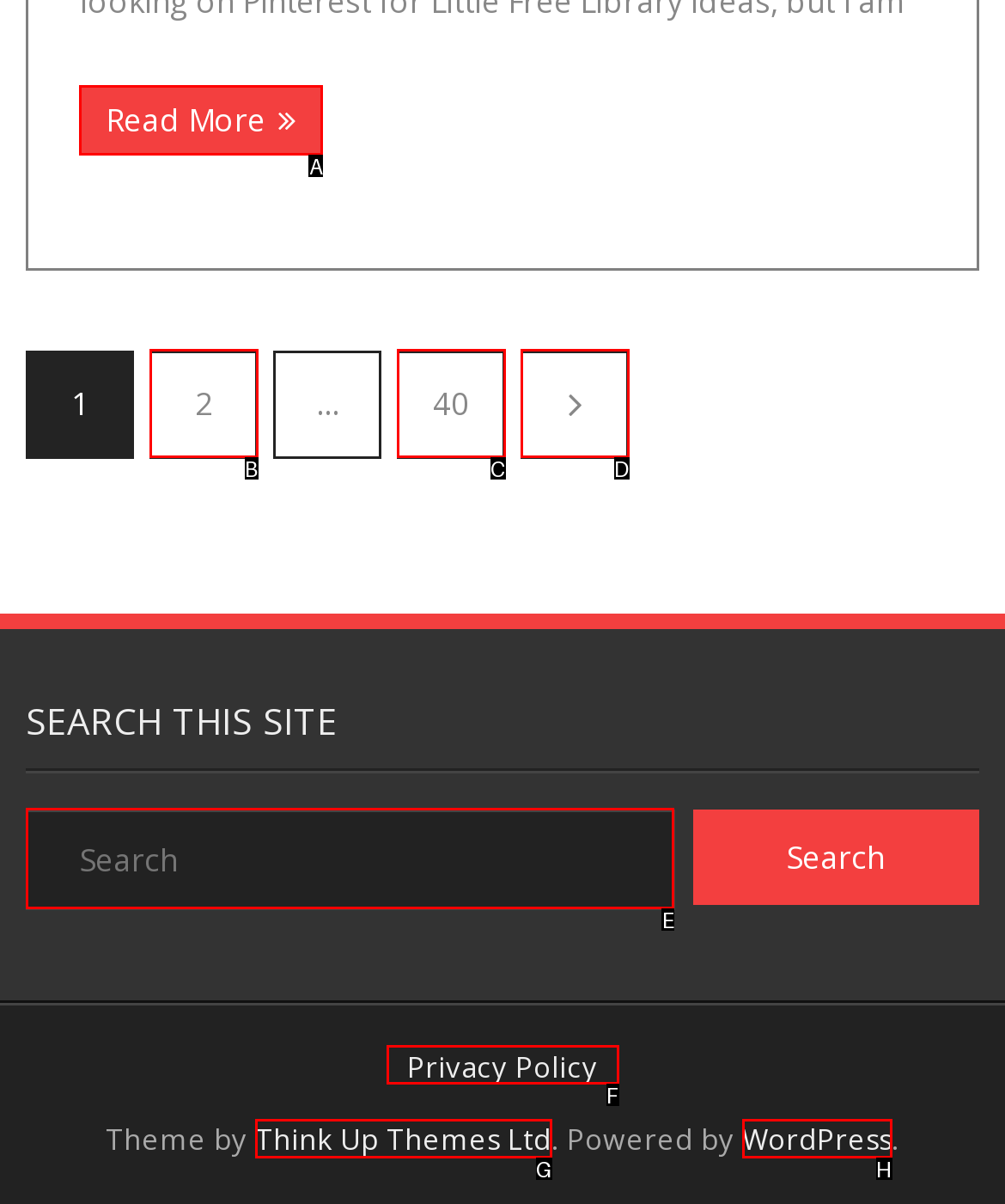Choose the correct UI element to click for this task: Click Read More Answer using the letter from the given choices.

A